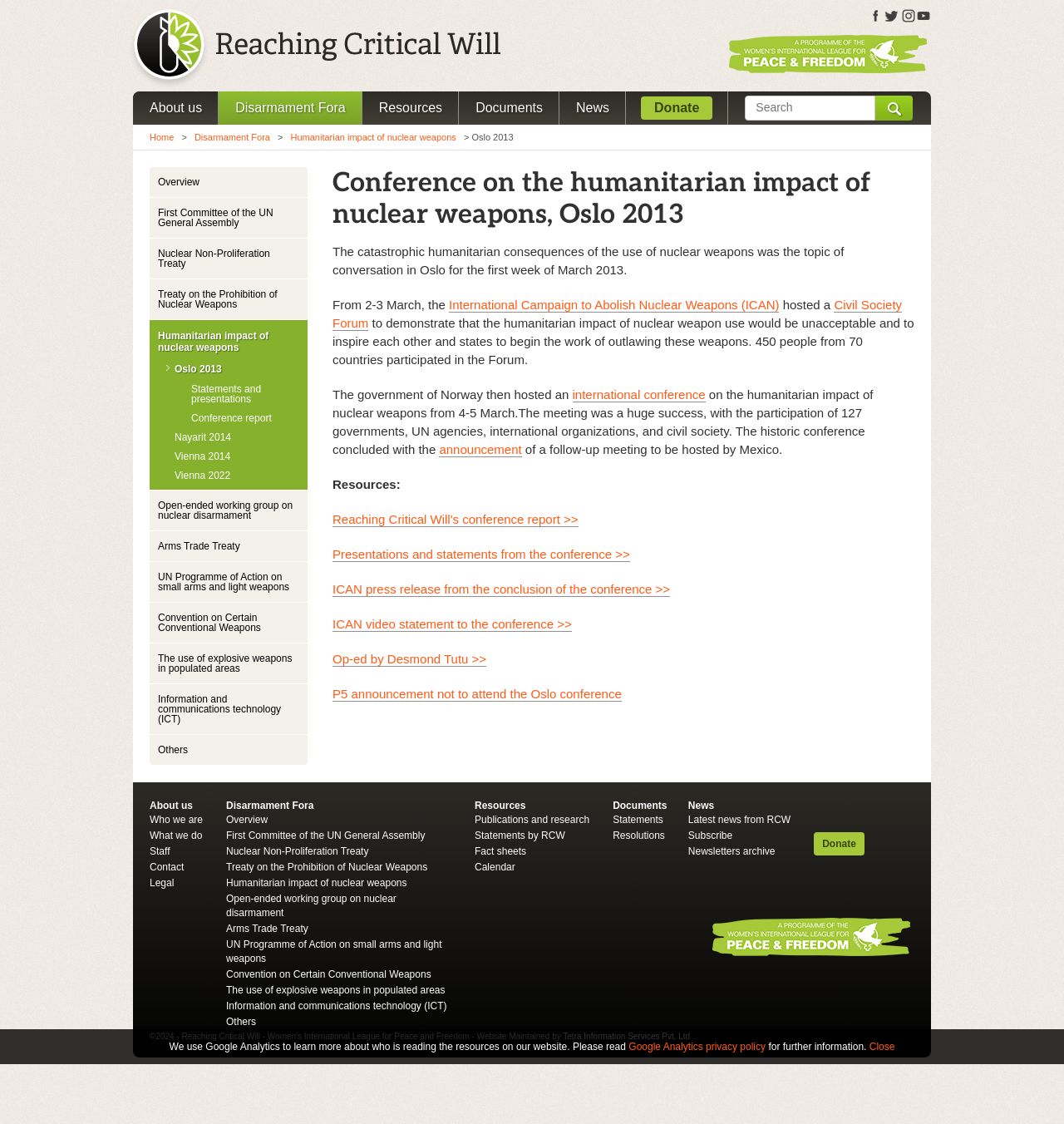Please locate the bounding box coordinates of the element's region that needs to be clicked to follow the instruction: "Read the conference report". The bounding box coordinates should be provided as four float numbers between 0 and 1, i.e., [left, top, right, bottom].

[0.312, 0.456, 0.543, 0.469]